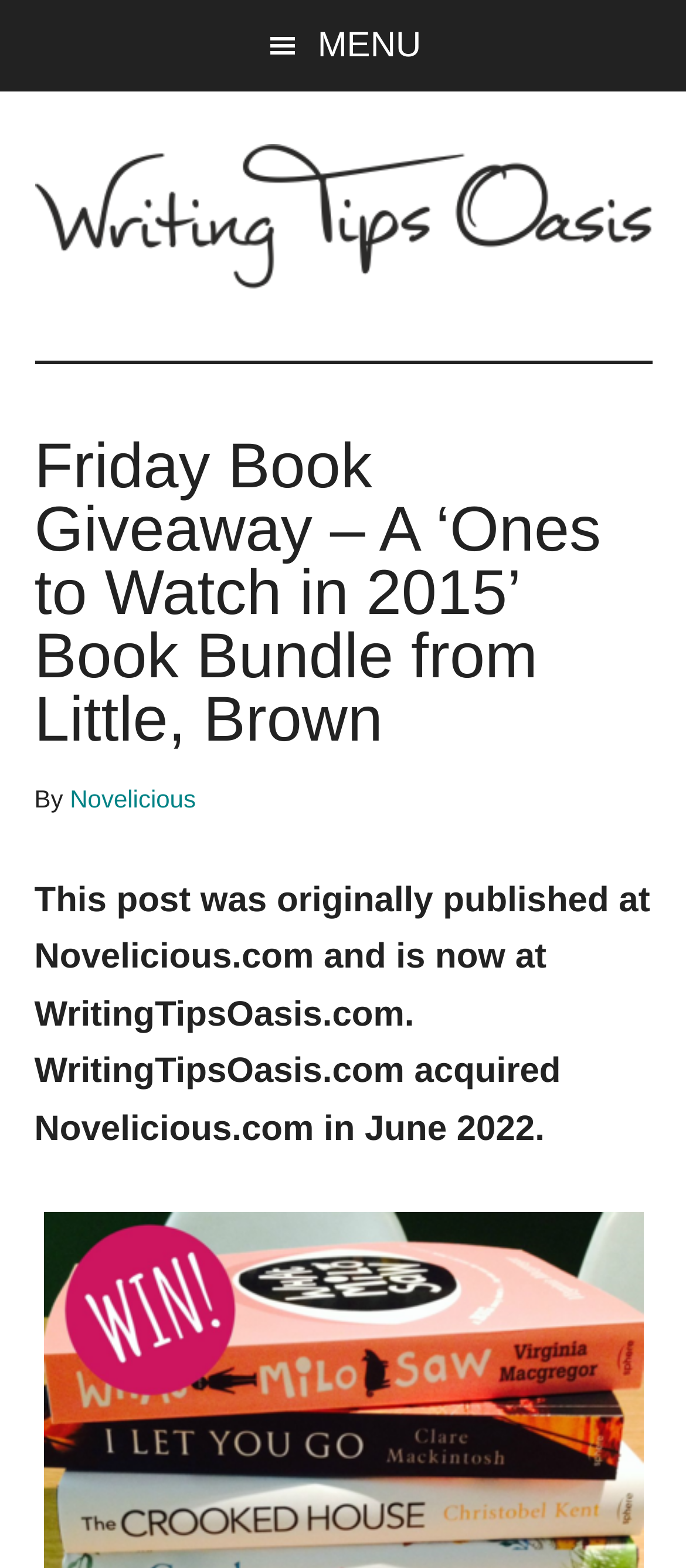What is the name of the website?
Based on the image, answer the question with as much detail as possible.

The name of the website can be found in the top-left corner of the webpage, where it says 'Writing Tips Oasis' in a logo format.